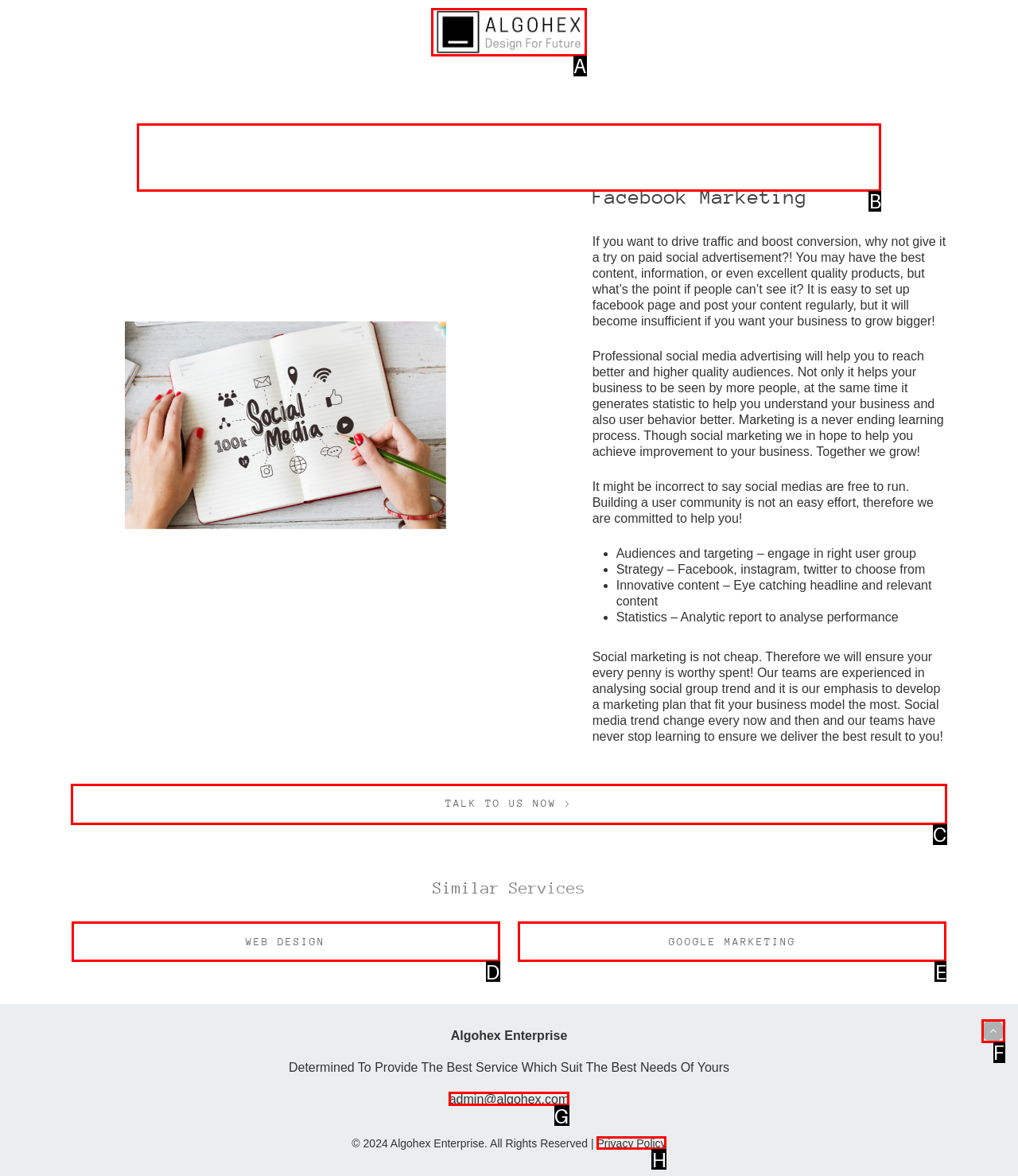Determine which letter corresponds to the UI element to click for this task: Talk to us now
Respond with the letter from the available options.

C